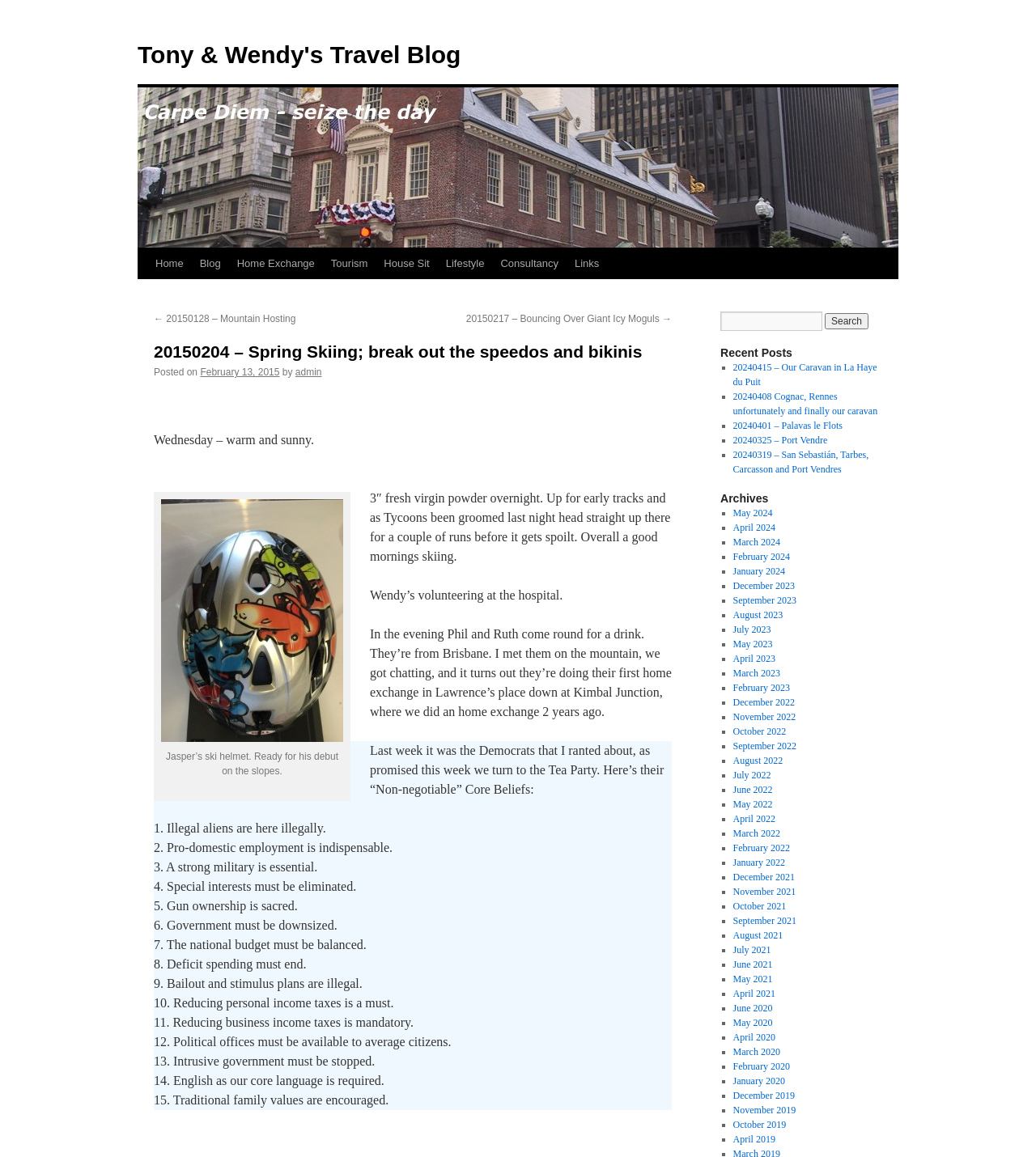Predict the bounding box for the UI component with the following description: "Tony & Wendy's Travel Blog".

[0.133, 0.036, 0.445, 0.059]